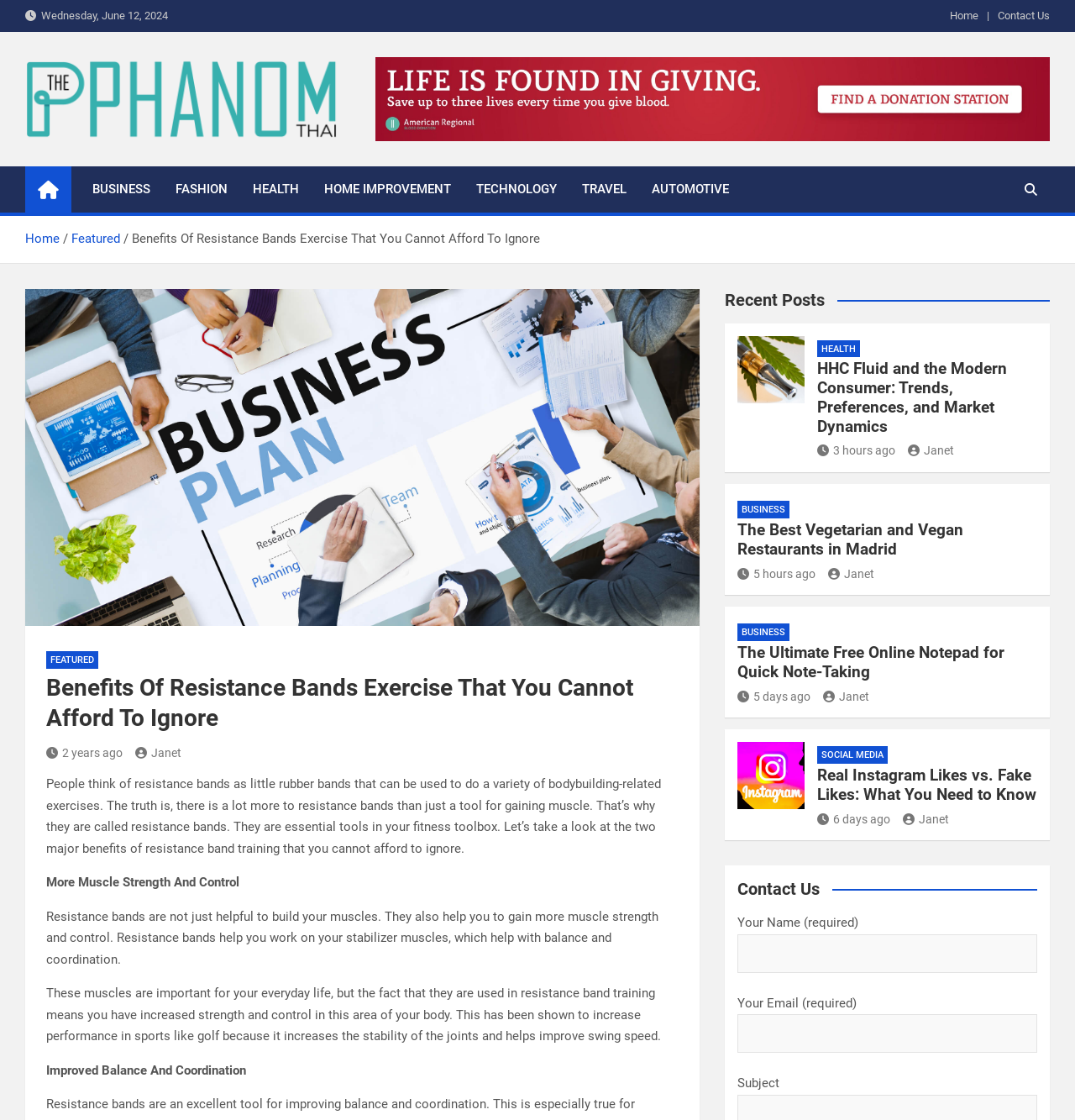Determine the bounding box coordinates of the section to be clicked to follow the instruction: "Fill in the 'Your Name (required)' textbox". The coordinates should be given as four float numbers between 0 and 1, formatted as [left, top, right, bottom].

[0.686, 0.834, 0.965, 0.869]